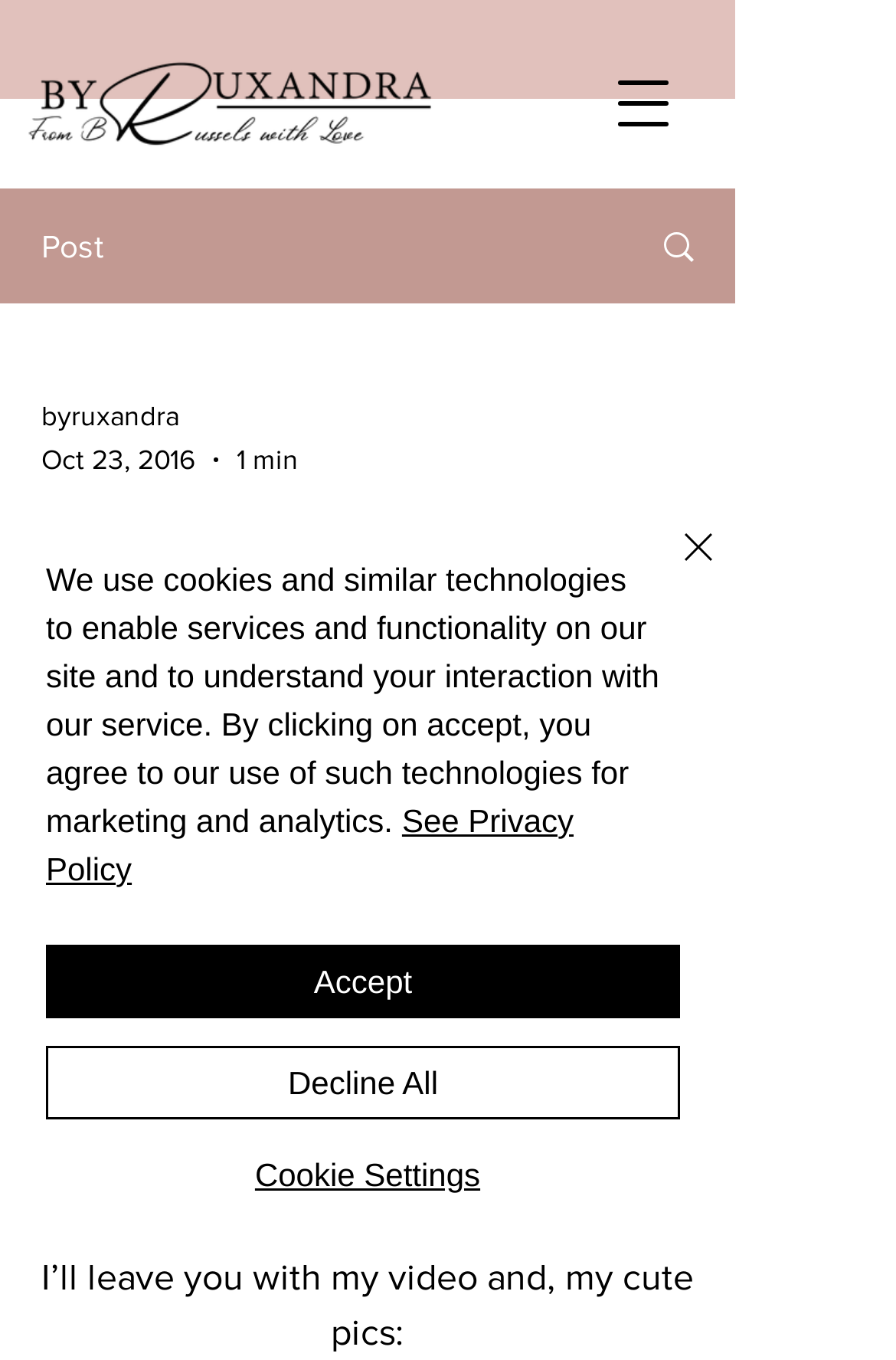What is the author's activity during the weekend?
Provide an in-depth and detailed explanation in response to the question.

The author mentions in the text 'I was doing household chores most of the day and now, I’m just taking a quick break to pass by, say hello and bring you another cool outfit post!' which indicates that the author was doing household chores during the weekend.